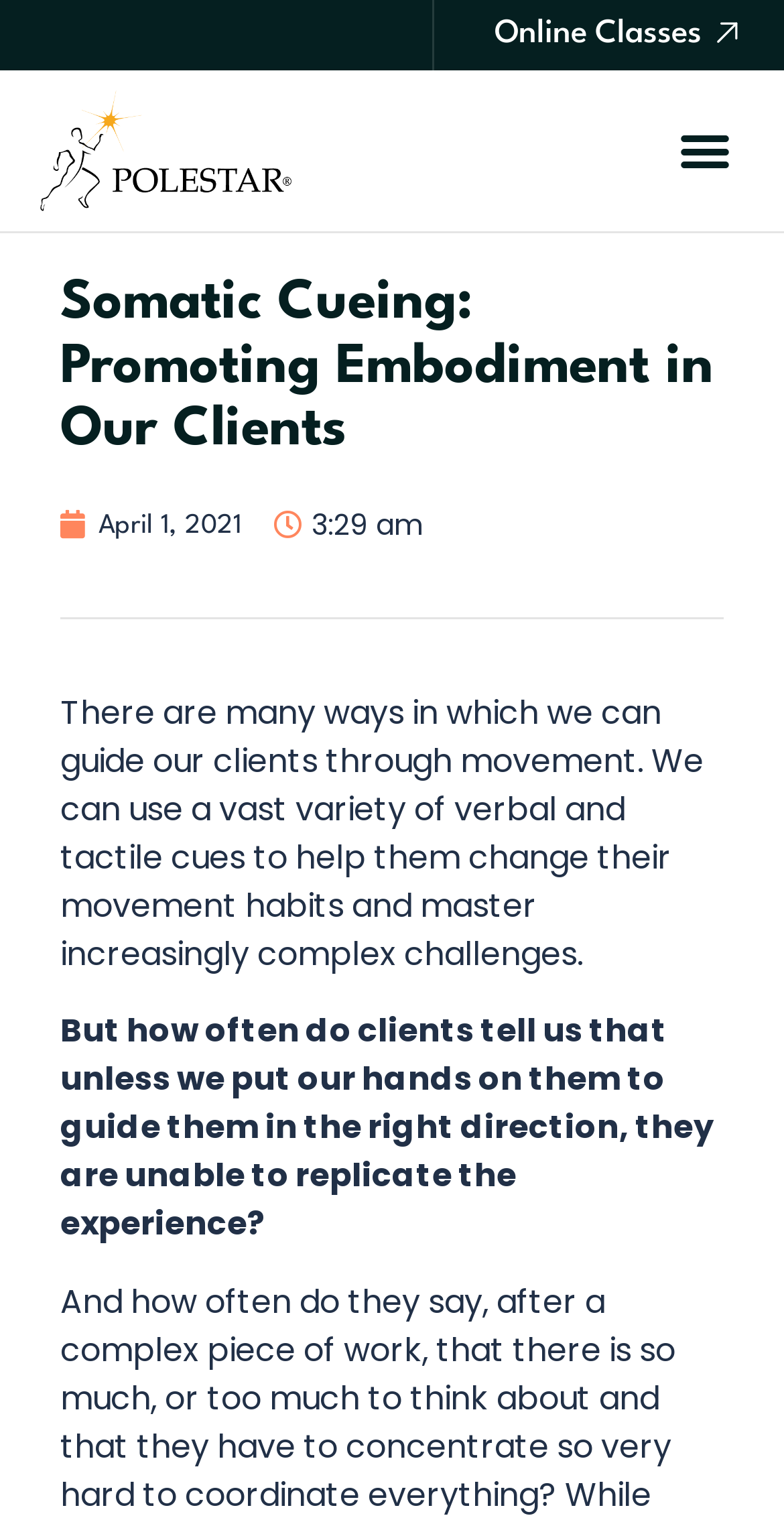Please find and generate the text of the main heading on the webpage.

Somatic Cueing: Promoting Embodiment in Our Clients